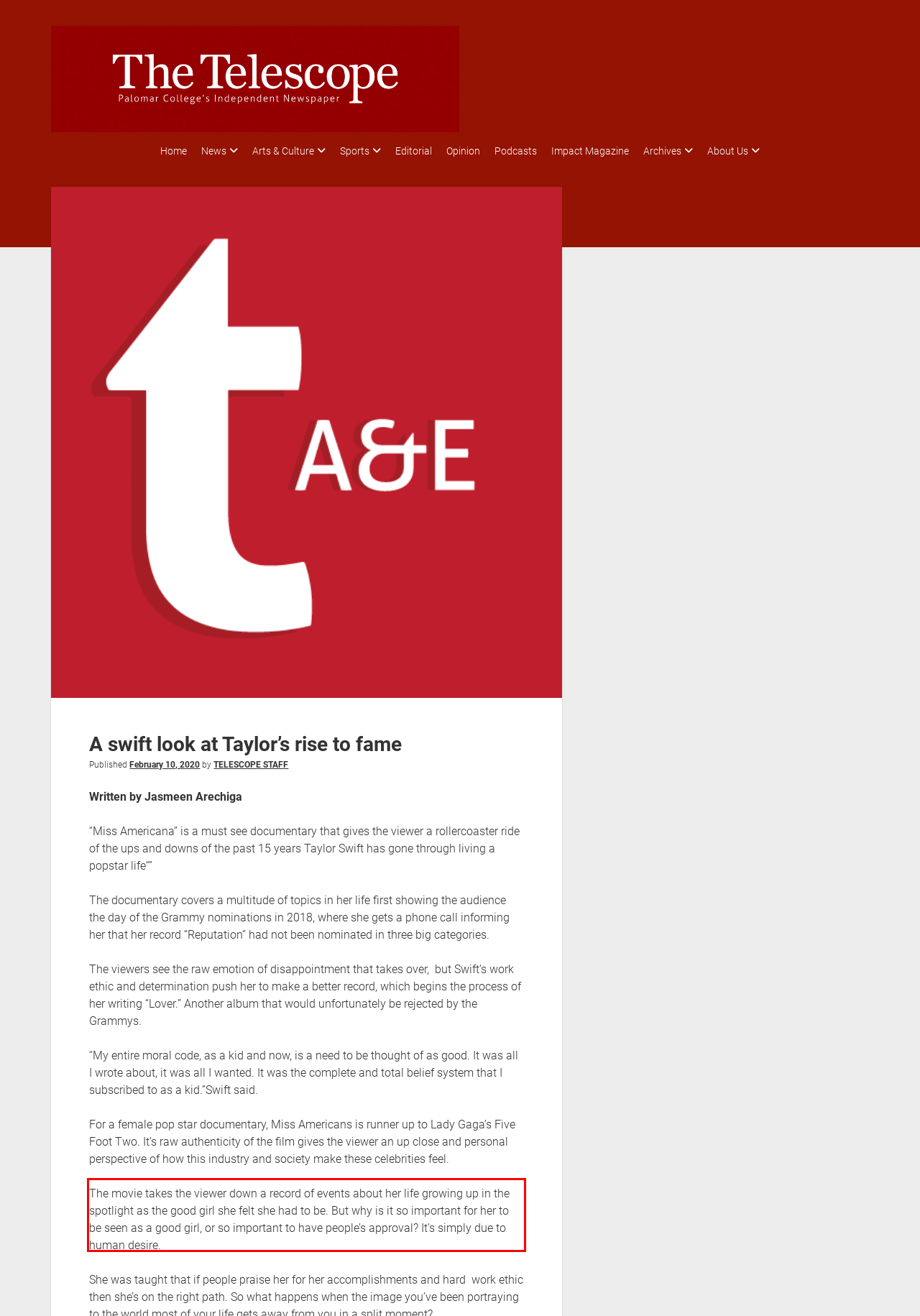Please identify the text within the red rectangular bounding box in the provided webpage screenshot.

The movie takes the viewer down a record of events about her life growing up in the spotlight as the good girl she felt she had to be. But why is it so important for her to be seen as a good girl, or so important to have people’s approval? It’s simply due to human desire.